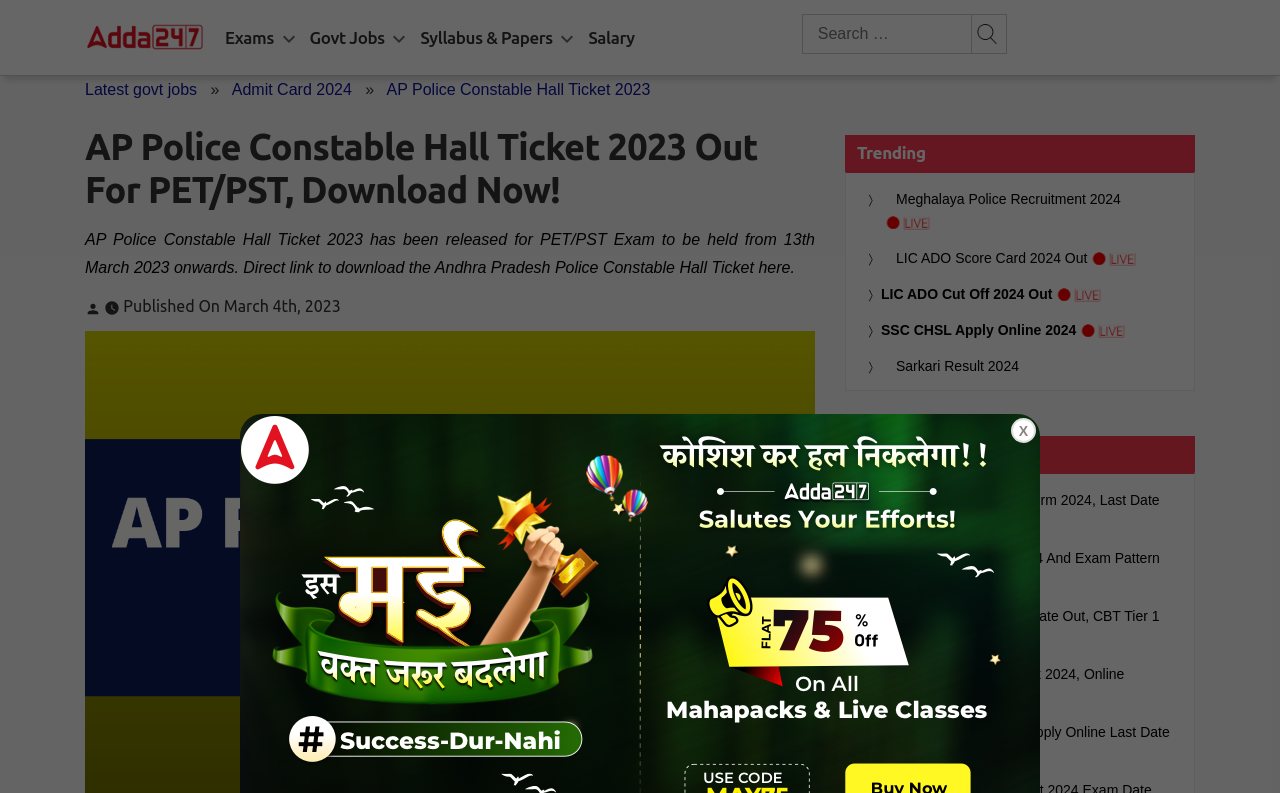Determine the coordinates of the bounding box for the clickable area needed to execute this instruction: "Search for something".

None